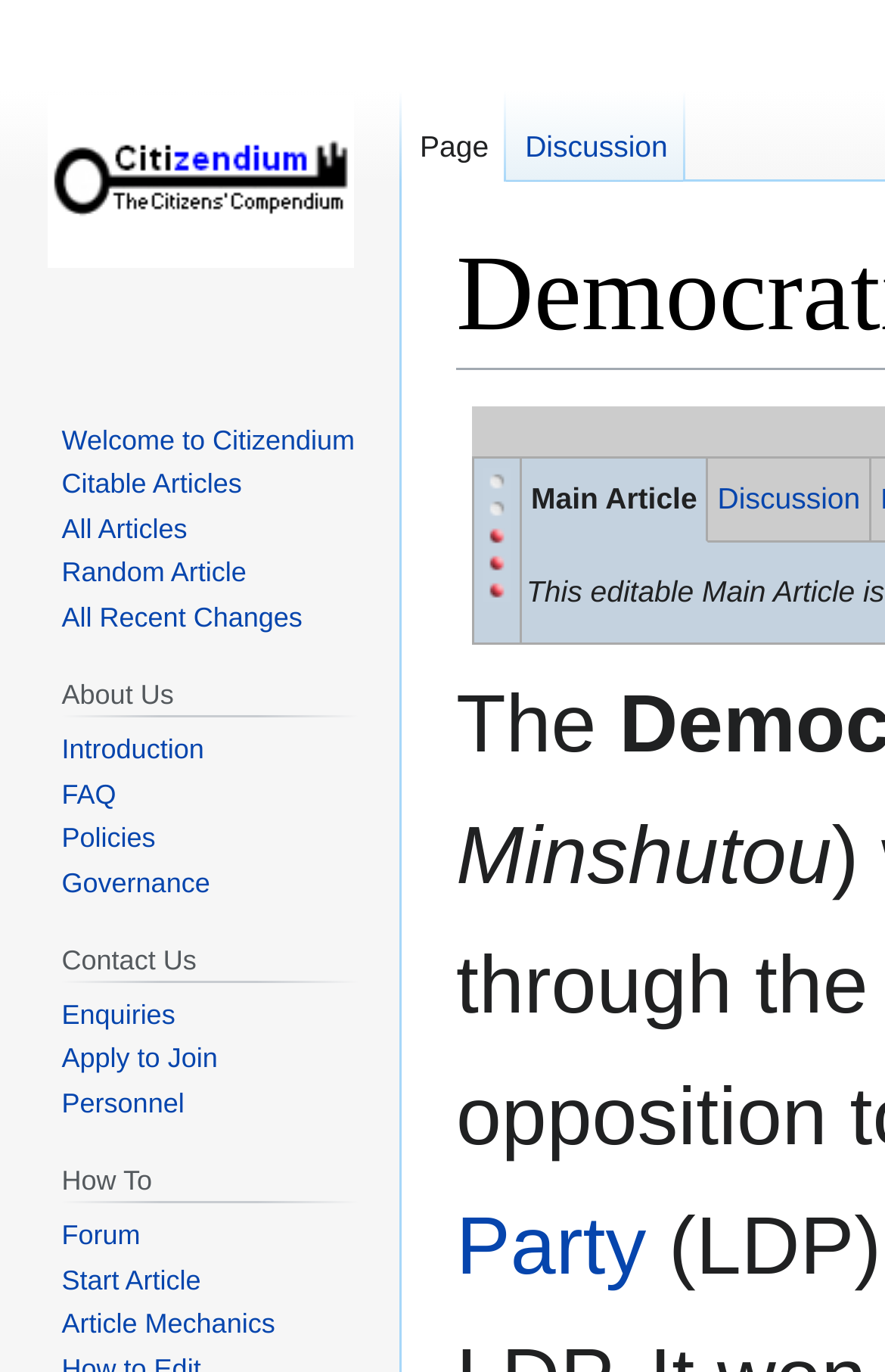What is the name of the first link in the 'Read' navigation section?
Please provide a comprehensive answer based on the details in the screenshot.

The 'Read' navigation section contains several links, and the first link is 'Welcome to Citizendium', which suggests that it is an introductory page to Citizendium.